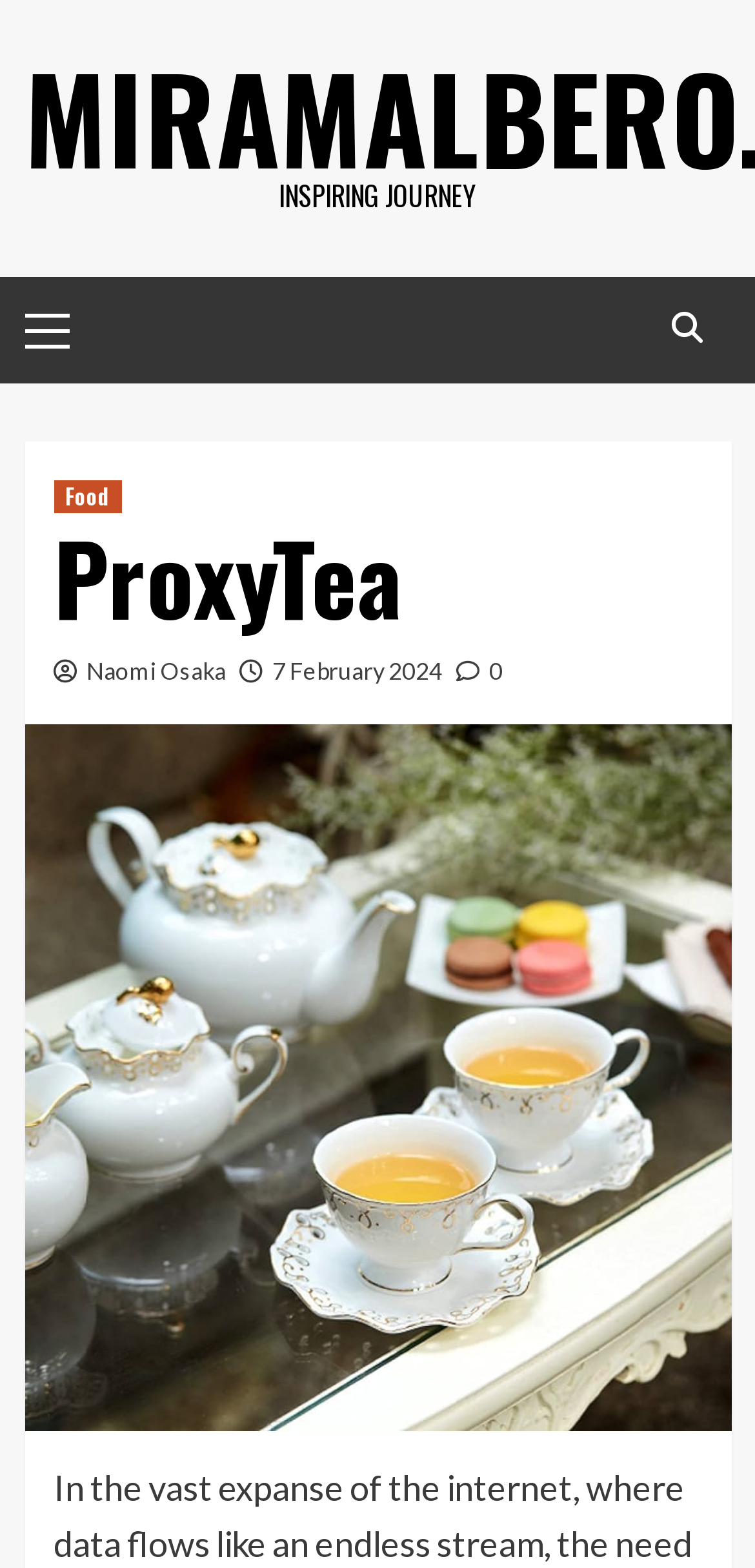Generate a comprehensive description of the contents of the webpage.

The webpage is titled "ProxyTea - miramalbero.com" and has a prominent header section at the top. In the center of the top section, there is a static text "INSPIRING JOURNEY". 

On the left side, there is a primary menu section, which is indicated by a static text "Primary Menu". 

On the right side, there is a search icon represented by a Unicode character "\uf002". 

Below the top section, there is a main content area. At the top of this area, there is a header section with several links. The first link is "Food", followed by a heading "ProxyTea" that spans most of the width. There are three more links: "Naomi Osaka", "7 February 2024", and an icon represented by "\uf075 0".